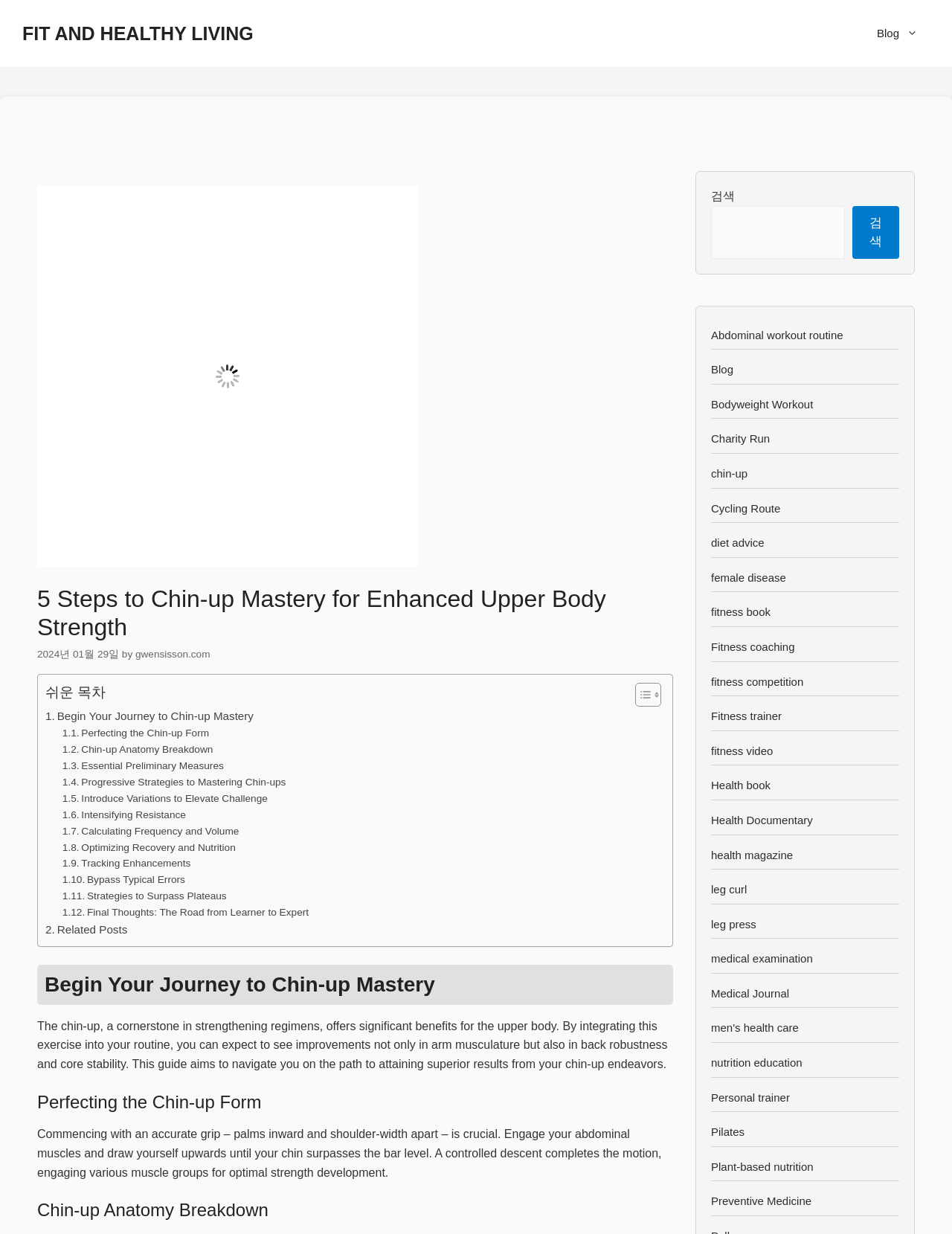Describe all the key features of the webpage in detail.

This webpage is focused on providing guidance on achieving chin-up mastery for enhanced upper body strength. At the top, there is a banner with the site's name, "FIT AND HEALTHY LIVING", and a navigation menu with a link to the blog. Below the banner, there is a prominent image related to chin-up exercises.

The main content area is divided into sections, each with a heading and descriptive text. The first section is titled "5 Steps to Chin-up Mastery for Enhanced Upper Body Strength" and provides an introduction to the benefits of incorporating chin-up exercises into one's routine. The text explains how chin-ups can improve arm musculature, back robustness, and core stability.

The subsequent sections are titled "Perfecting the Chin-up Form", "Chin-up Anatomy Breakdown", and so on, each providing detailed information on various aspects of chin-up exercises. The text is accompanied by links to related topics, such as "Begin Your Journey to Chin-up Mastery", "Essential Preliminary Measures", and "Introduce Variations to Elevate Challenge".

On the right side of the page, there is a complementary section with a search bar and links to various health and fitness-related topics, including abdominal workouts, bodyweight exercises, cycling routes, and diet advice. There are also links to fitness books, health documentaries, and medical journals.

Overall, the webpage is well-organized and provides a wealth of information on chin-up exercises and related topics, making it a valuable resource for individuals seeking to improve their upper body strength.